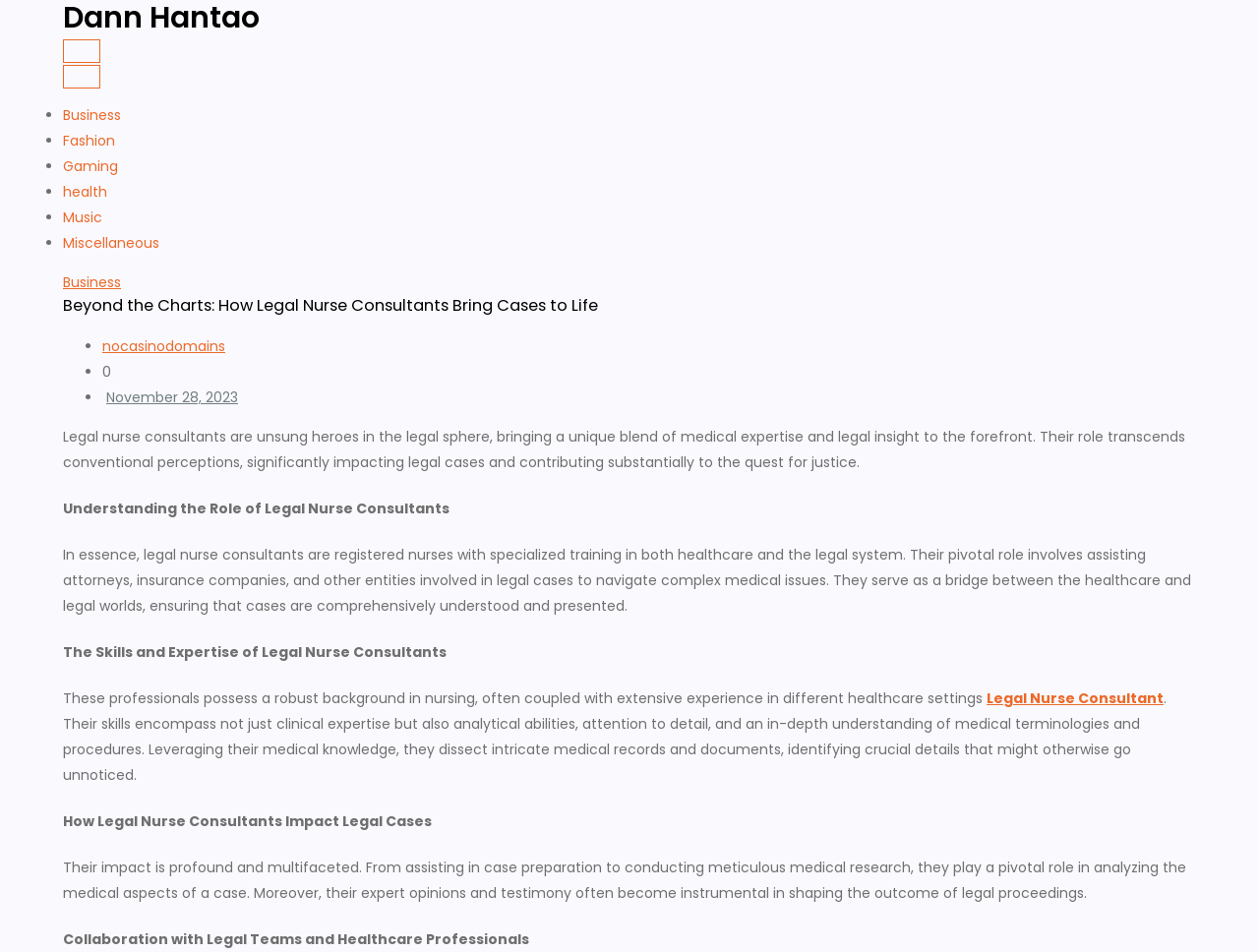Given the element description Legal Nurse Consultant, identify the bounding box coordinates for the UI element on the webpage screenshot. The format should be (top-left x, top-left y, bottom-right x, bottom-right y), with values between 0 and 1.

[0.784, 0.723, 0.924, 0.744]